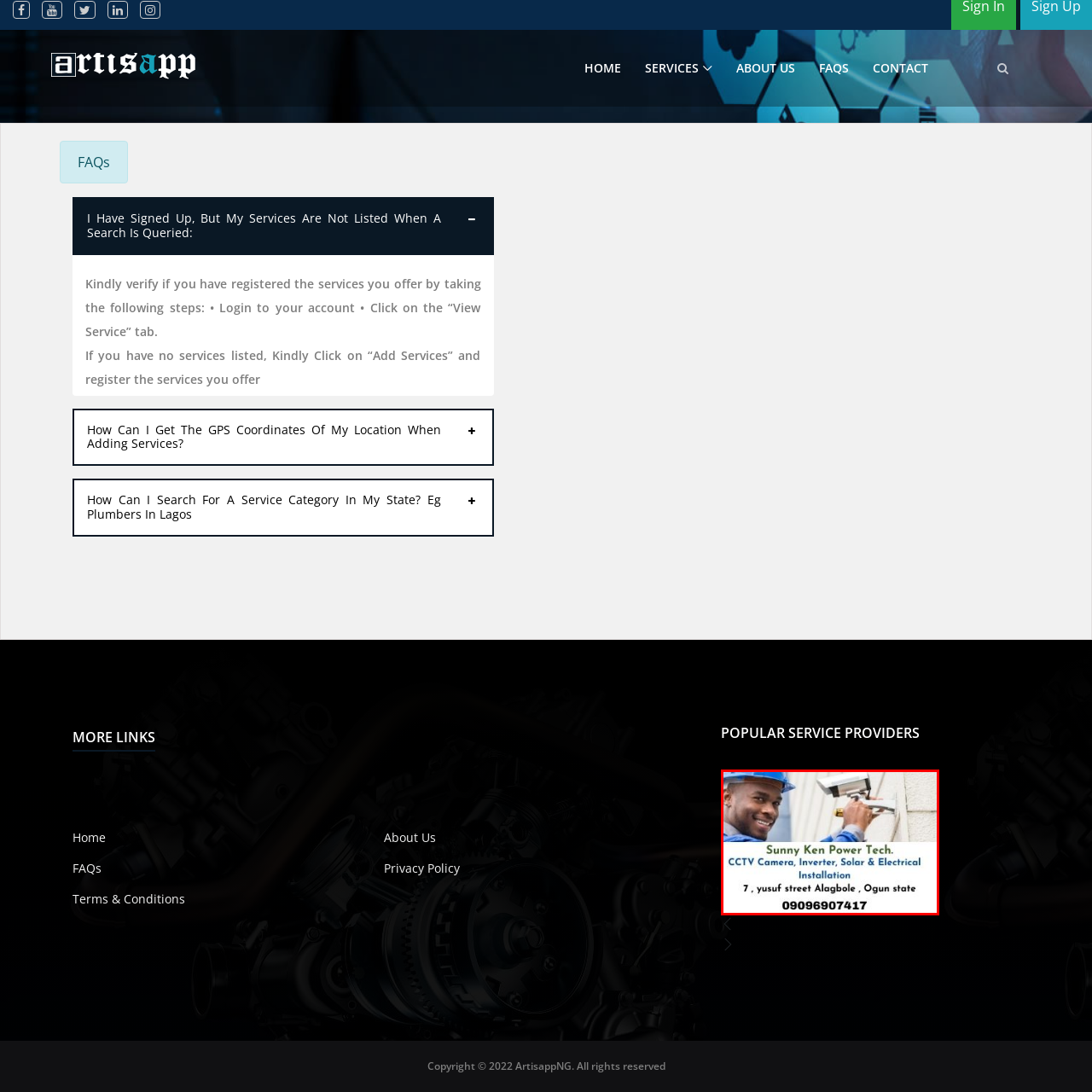What is the address of Sunny Ken Power Tech? View the image inside the red bounding box and respond with a concise one-word or short-phrase answer.

7, Yusuf Street Alagbole, Ogun State